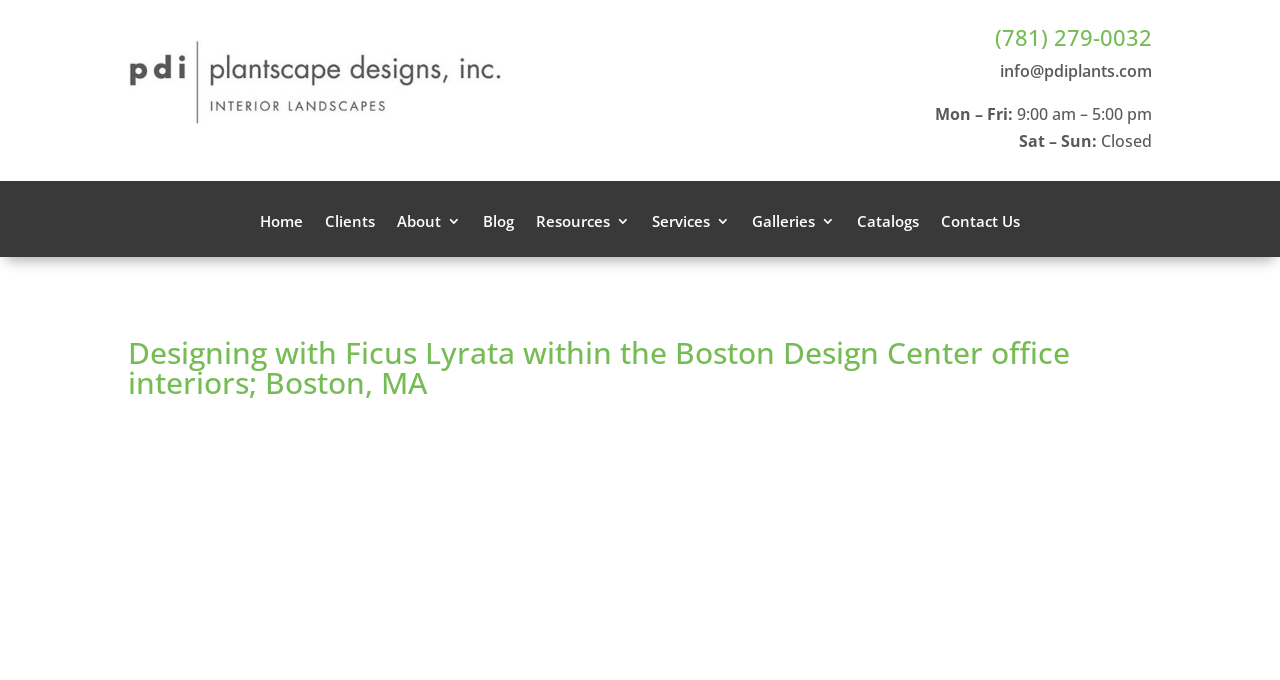How many navigation links are there on the top of the page?
Use the image to give a comprehensive and detailed response to the question.

I counted the number of link elements at the top of the page, which are 'Home', 'Clients', 'About', 'Blog', 'Resources', 'Services', 'Galleries', 'Catalogs', and 'Contact Us'.